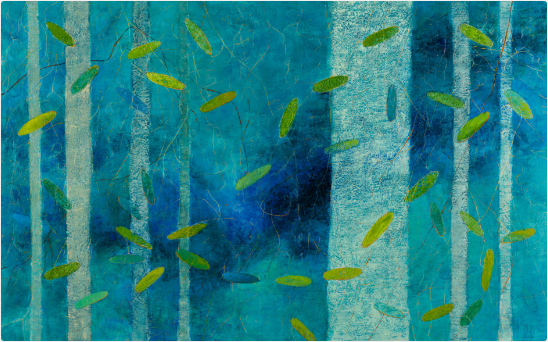What is the price of the artwork?
Answer the question with a single word or phrase, referring to the image.

$5,500